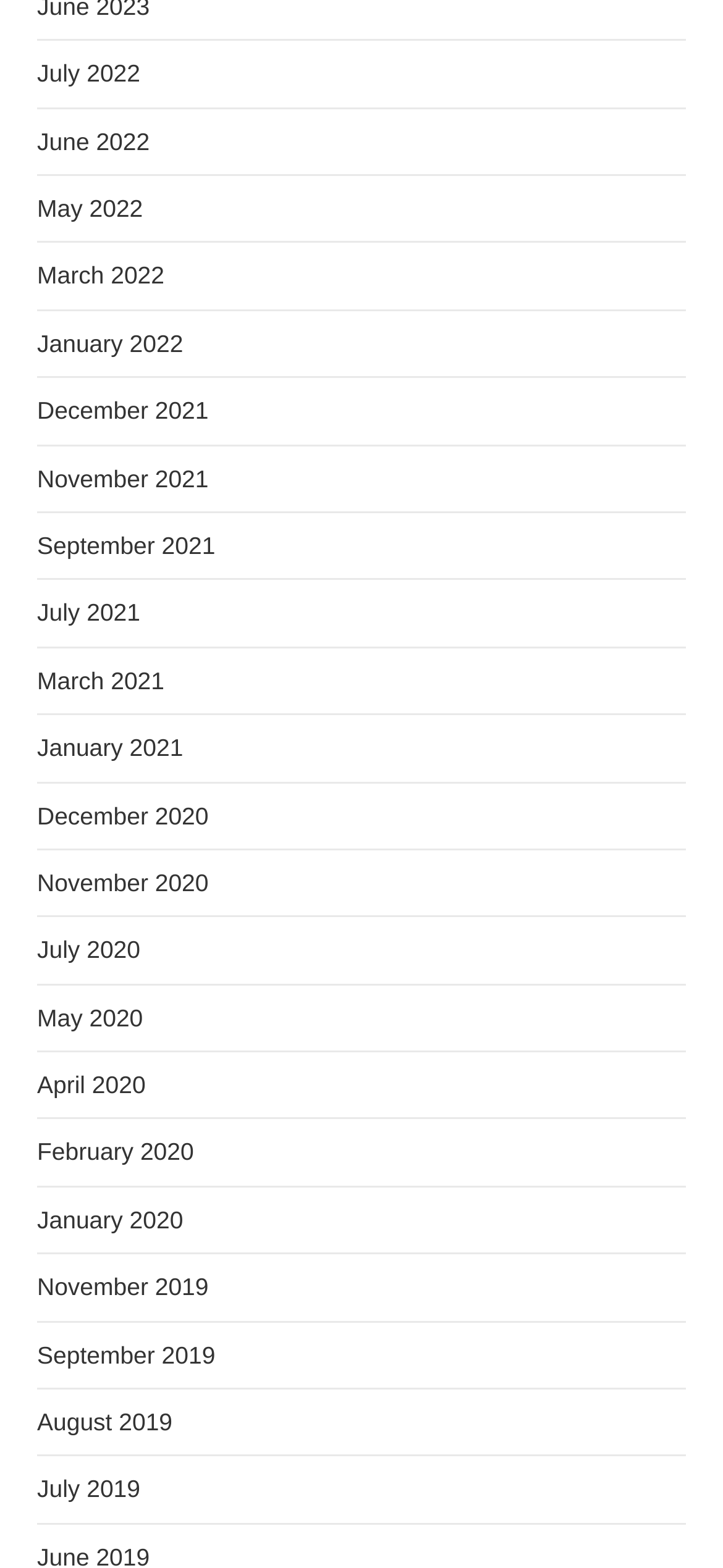Please provide a brief answer to the following inquiry using a single word or phrase:
What is the latest month available on this webpage?

July 2022